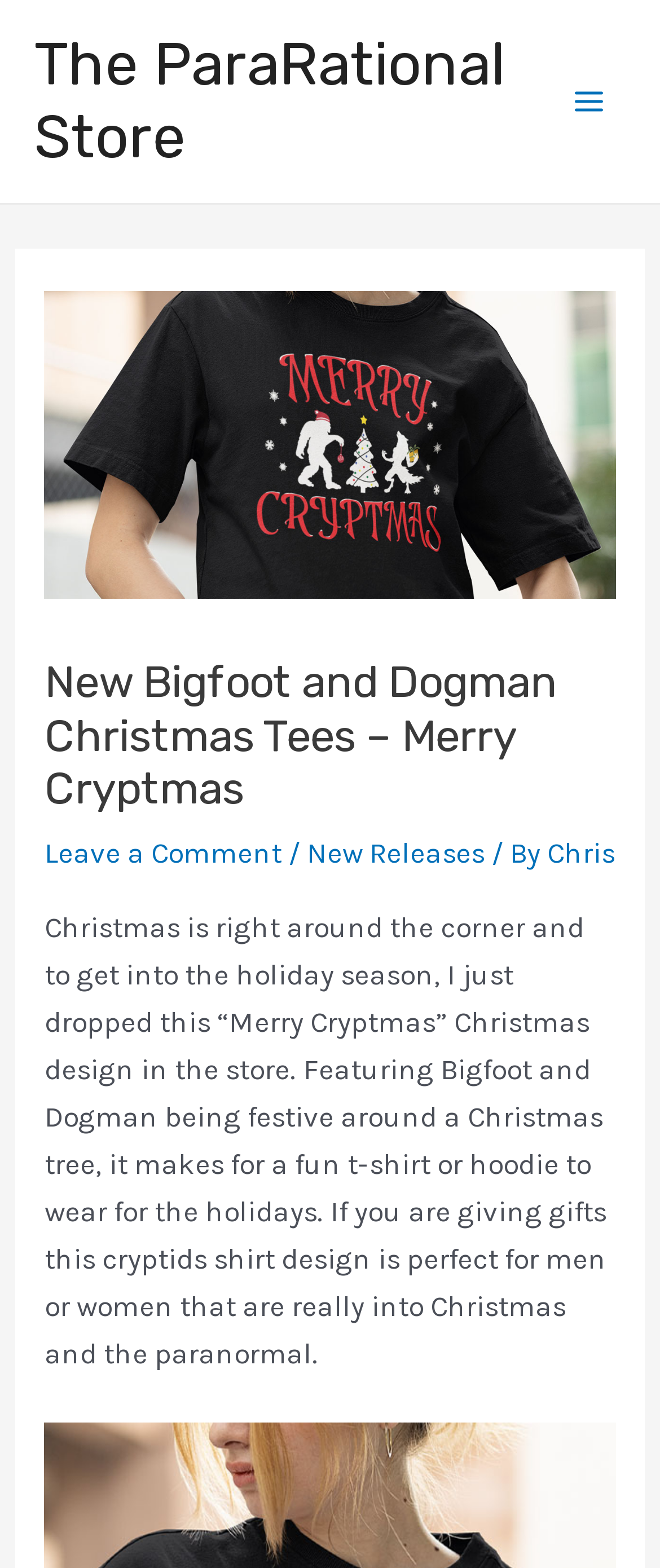Who wrote the blog post?
Based on the image content, provide your answer in one word or a short phrase.

Chris